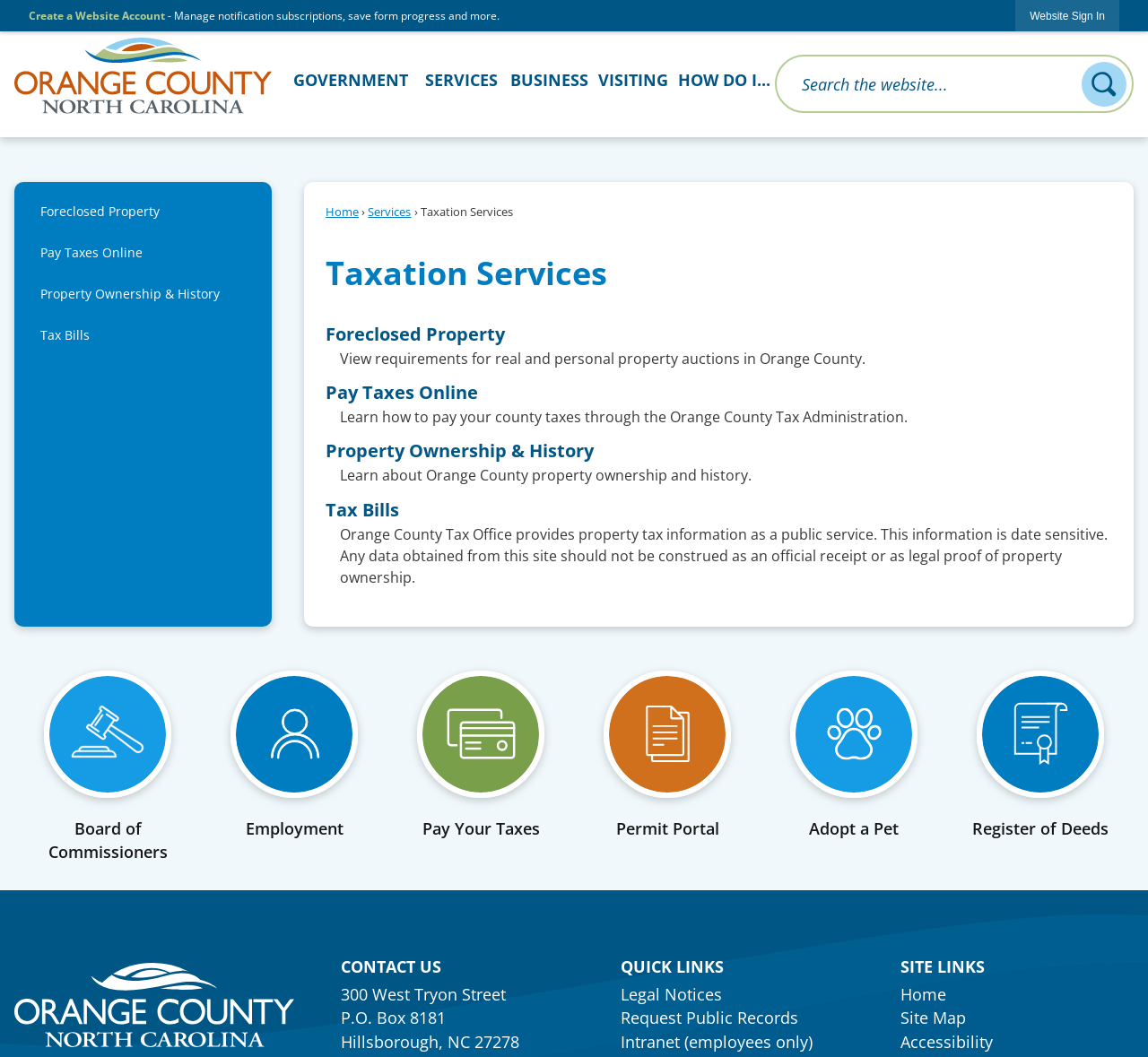Given the element description Foreclosed Property, specify the bounding box coordinates of the corresponding UI element in the format (top-left x, top-left y, bottom-right x, bottom-right y). All values must be between 0 and 1.

[0.284, 0.304, 0.44, 0.327]